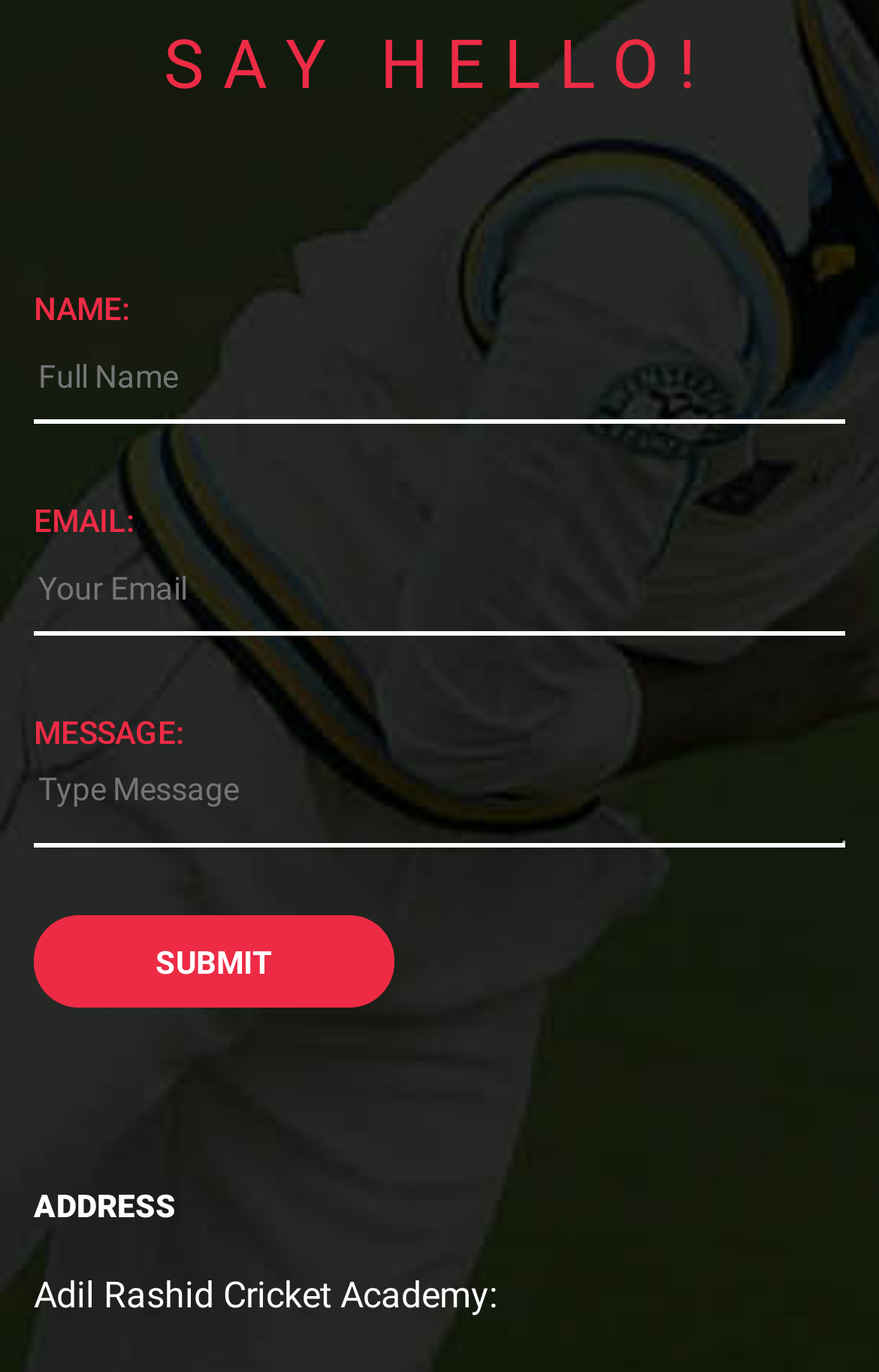How many text fields are there in the form?
From the image, respond using a single word or phrase.

3